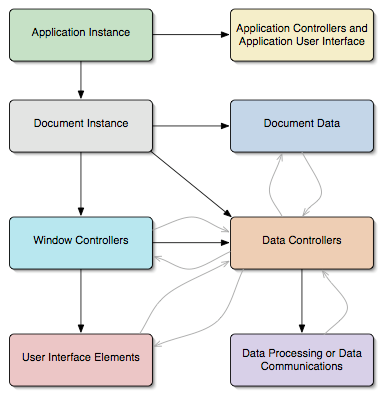Convey all the details present in the image.

The image illustrates a diagram that depicts the relationships and interactions within an application architecture, specifically focusing on the various components essential for application development. 

At the top, the "Application Instance" is shown, which acts as the primary entry point and manages higher-level constructs, including the application controllers and the user interface components. Below the application instance, the diagram differentiates between the "Document Instance" and "Window Controllers," signaling how these elements interact with each other to form the core of the application’s structure.

To the right, "Data Controllers" manage the flow of data and the associated document data, highlighting the separation of concerns within the system. The bottom section emphasizes the role of "User Interface Elements," which interact with window controllers to create a cohesive user experience.

The diagram uses solid black arrows to represent hierarchical ownership and construction, while the feint gray arrows illustrate the communication pathways that respond to changes within the application. This visual representation is a valuable reference for understanding the complex interactions in a model beyond the traditional Model-View-Controller paradigm.